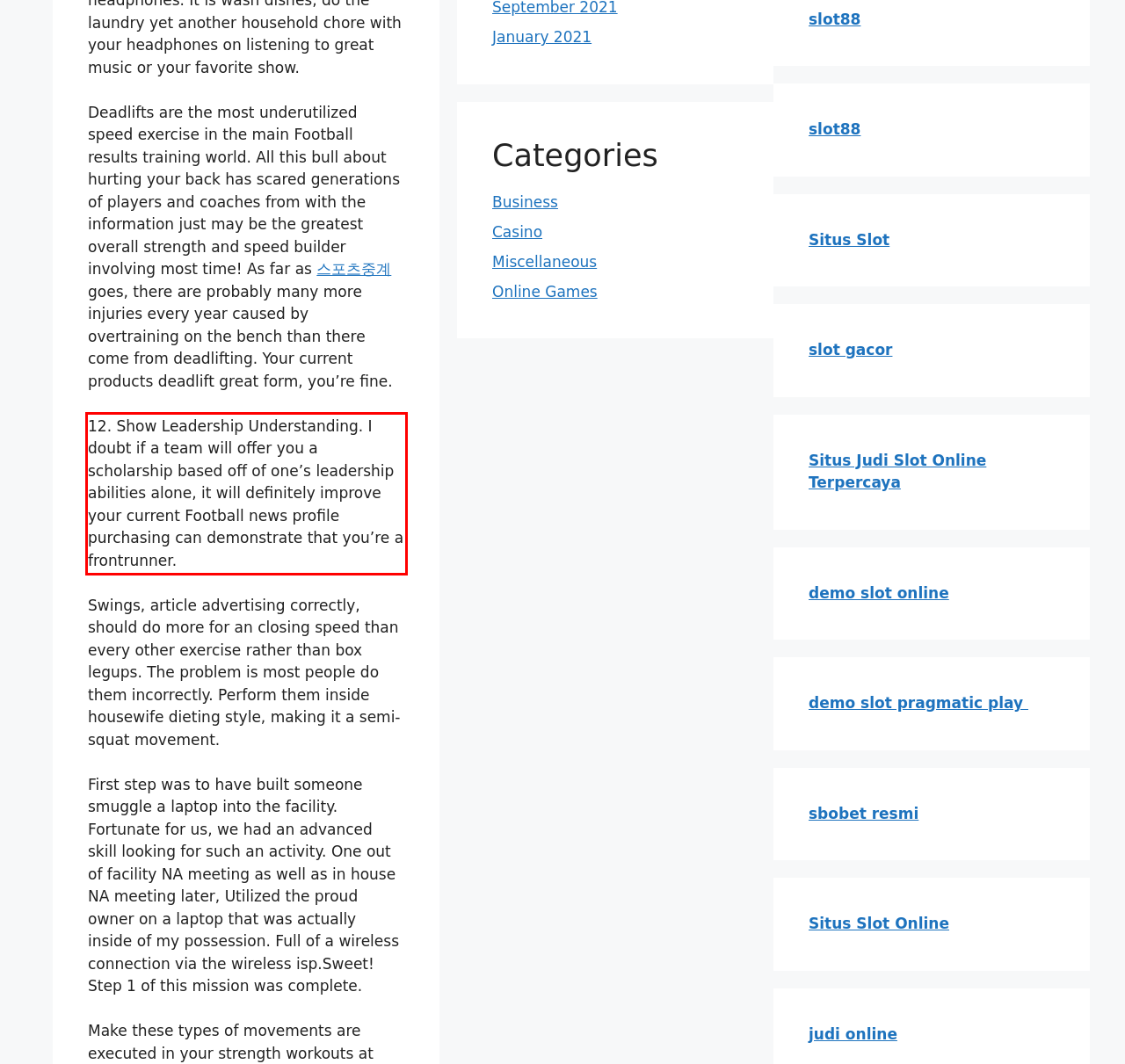Given a screenshot of a webpage containing a red rectangle bounding box, extract and provide the text content found within the red bounding box.

12. Show Leadership Understanding. I doubt if a team will offer you a scholarship based off of one’s leadership abilities alone, it will definitely improve your current Football news profile purchasing can demonstrate that you’re a frontrunner.